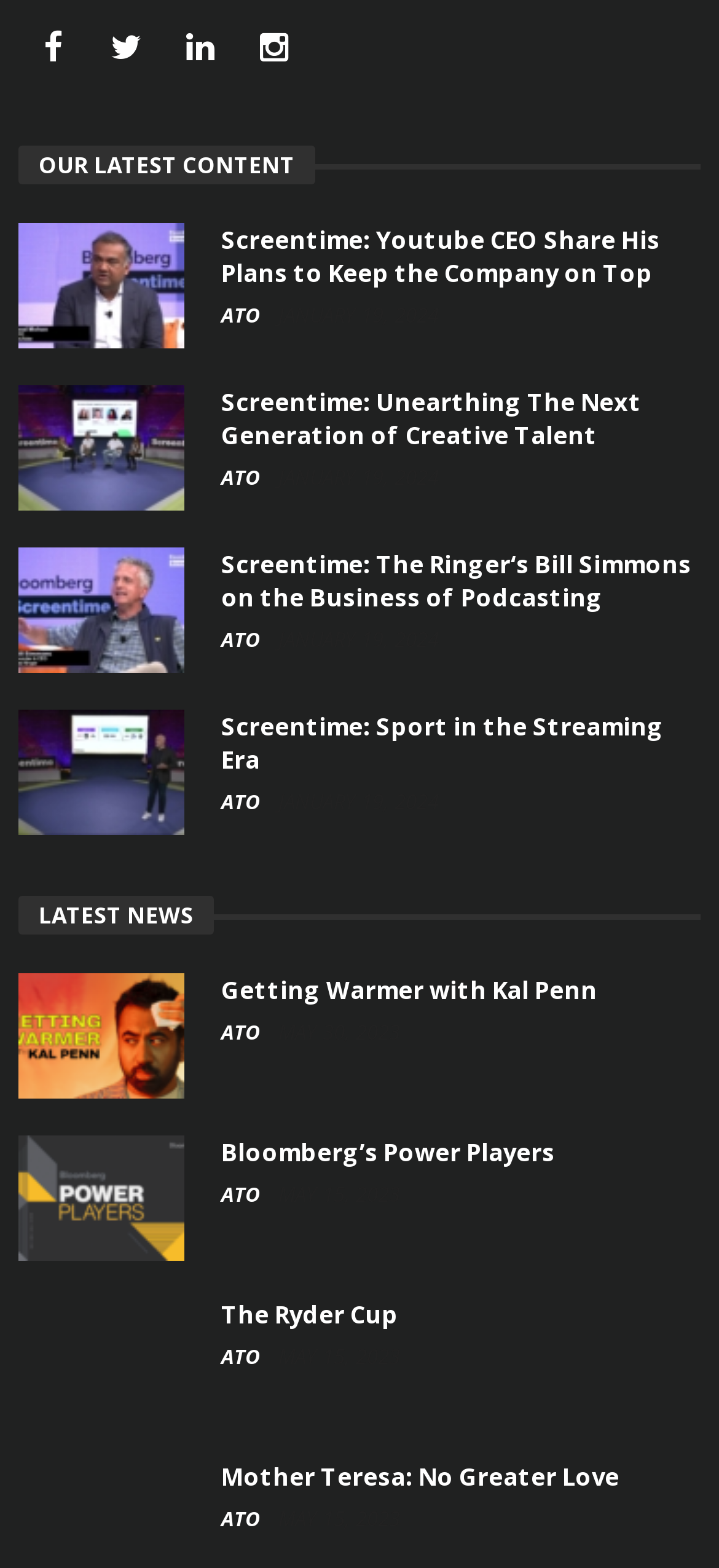Please identify the bounding box coordinates of the clickable element to fulfill the following instruction: "Click on the Youtube CEO article". The coordinates should be four float numbers between 0 and 1, i.e., [left, top, right, bottom].

[0.308, 0.142, 0.918, 0.184]